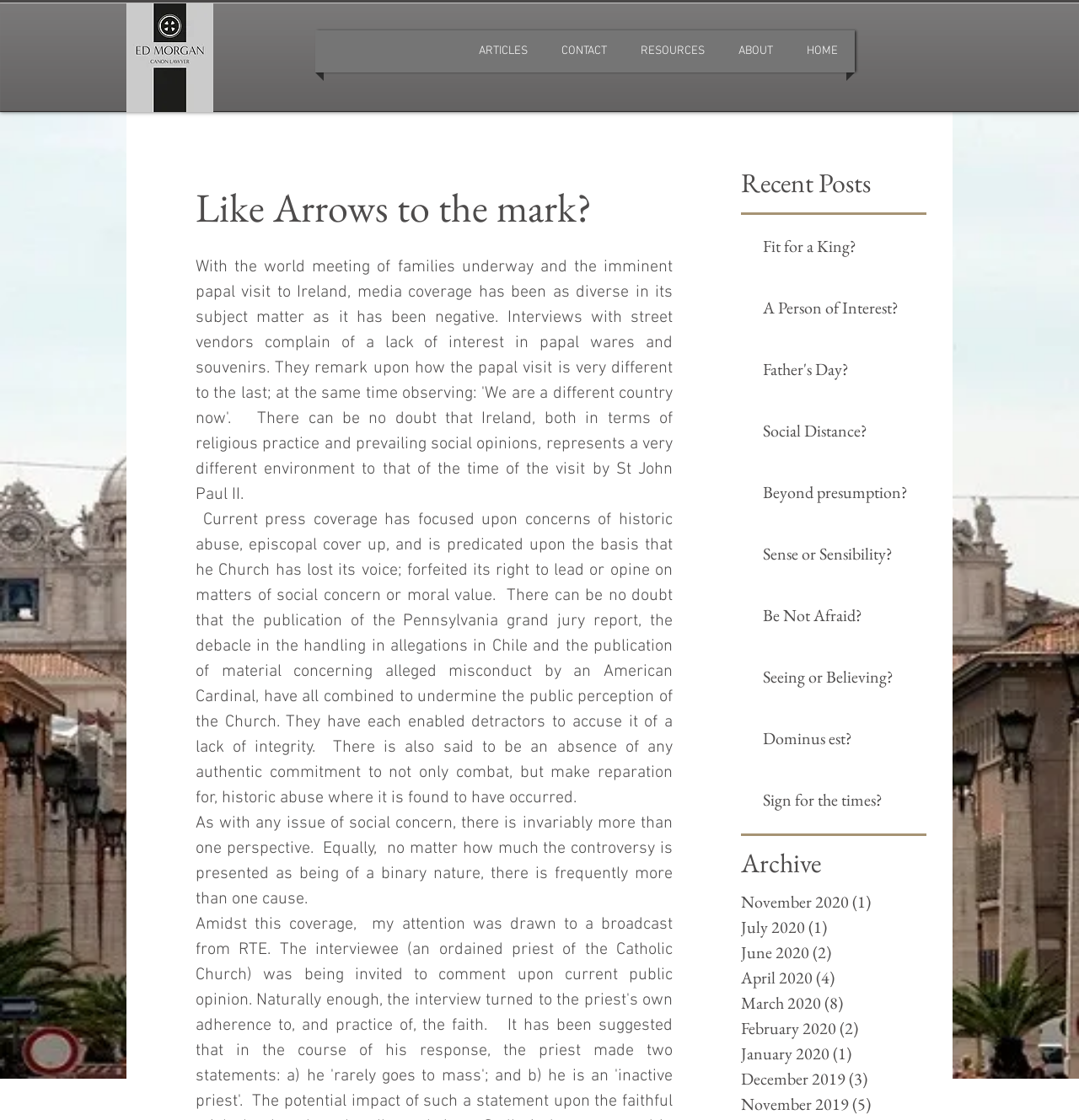Locate the bounding box coordinates of the element that should be clicked to fulfill the instruction: "Read the article 'Fit for a King?'".

[0.707, 0.209, 0.849, 0.236]